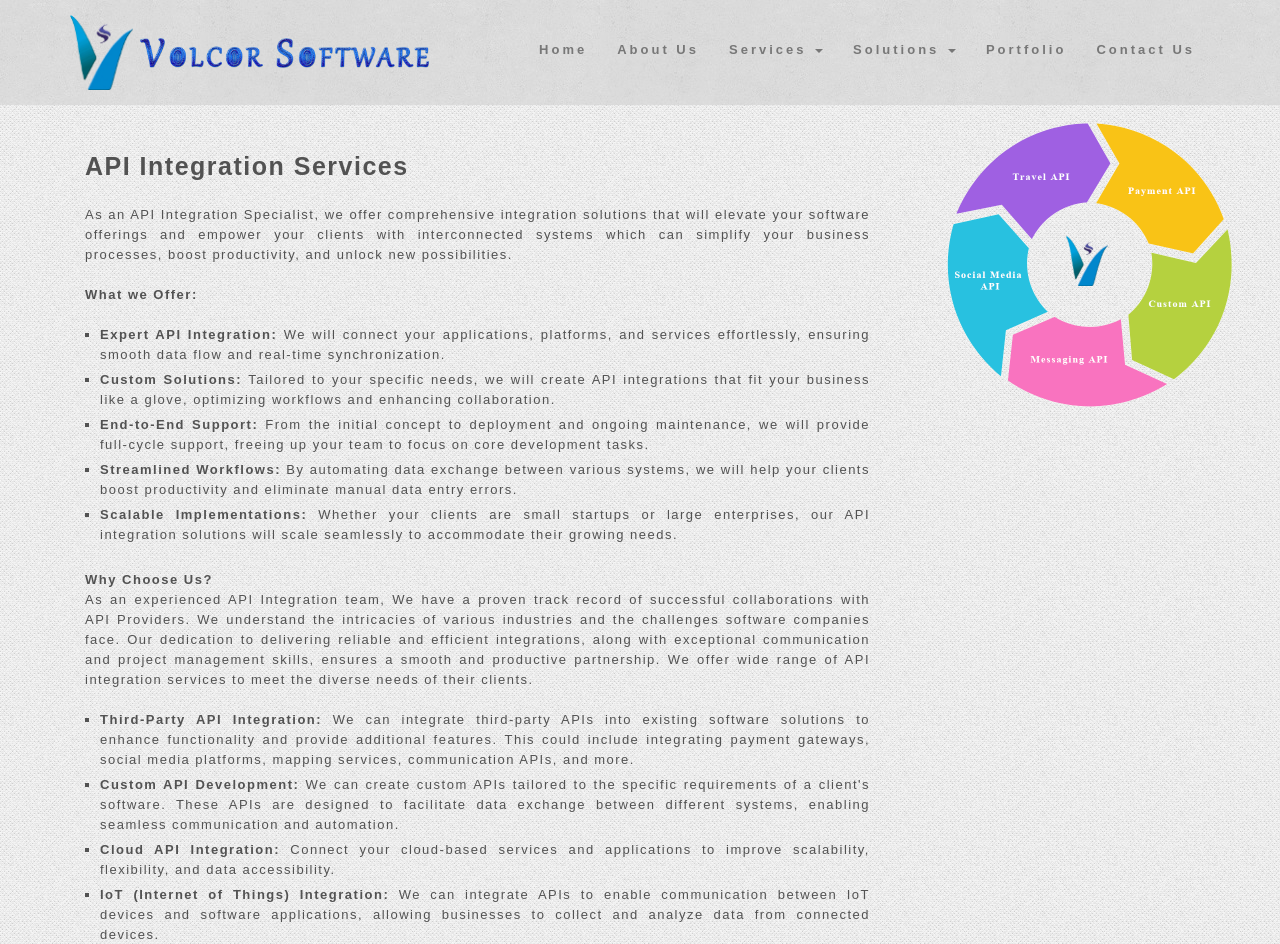Based on the visual content of the image, answer the question thoroughly: What is the purpose of custom API development?

The purpose of custom API development is obtained from the static text element on the webpage, which contains the text 'We can integrate third-party APIs into existing software solutions to enhance functionality and provide additional features'. This text suggests that custom API development is used to provide additional features to software solutions.